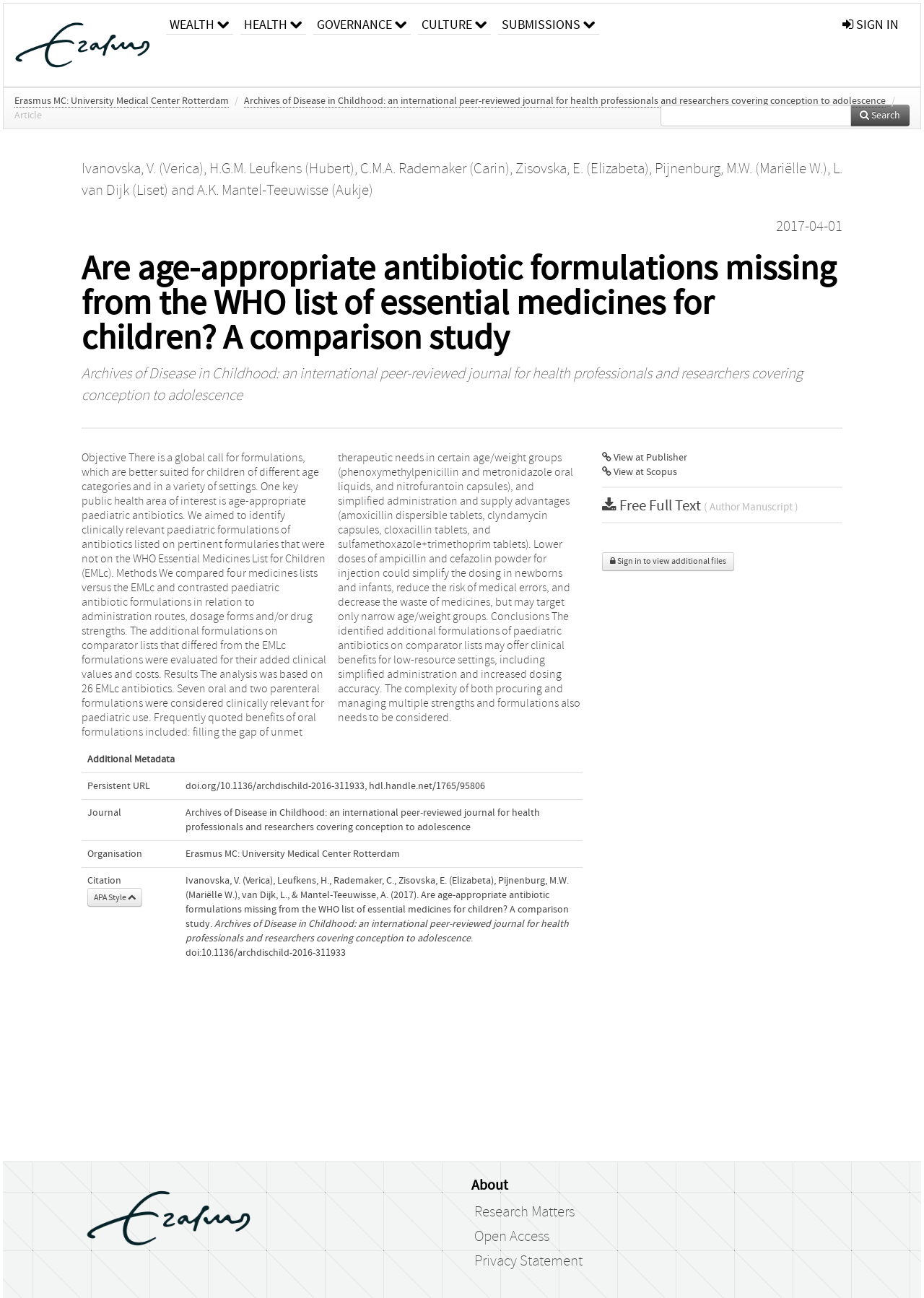Specify the bounding box coordinates for the region that must be clicked to perform the given instruction: "Click on the 'About' link".

None